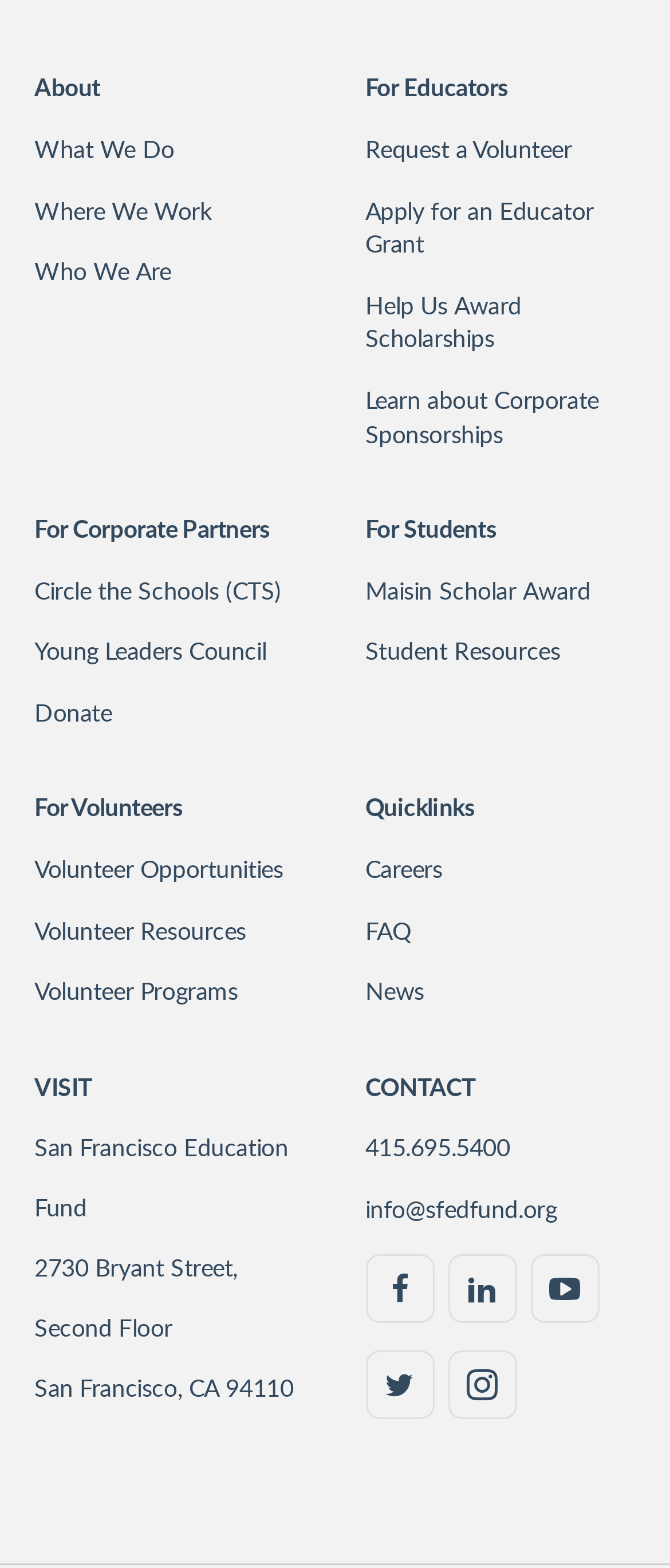Locate the UI element described as follows: "For Educators". Return the bounding box coordinates as four float numbers between 0 and 1 in the order [left, top, right, bottom].

[0.545, 0.045, 0.949, 0.067]